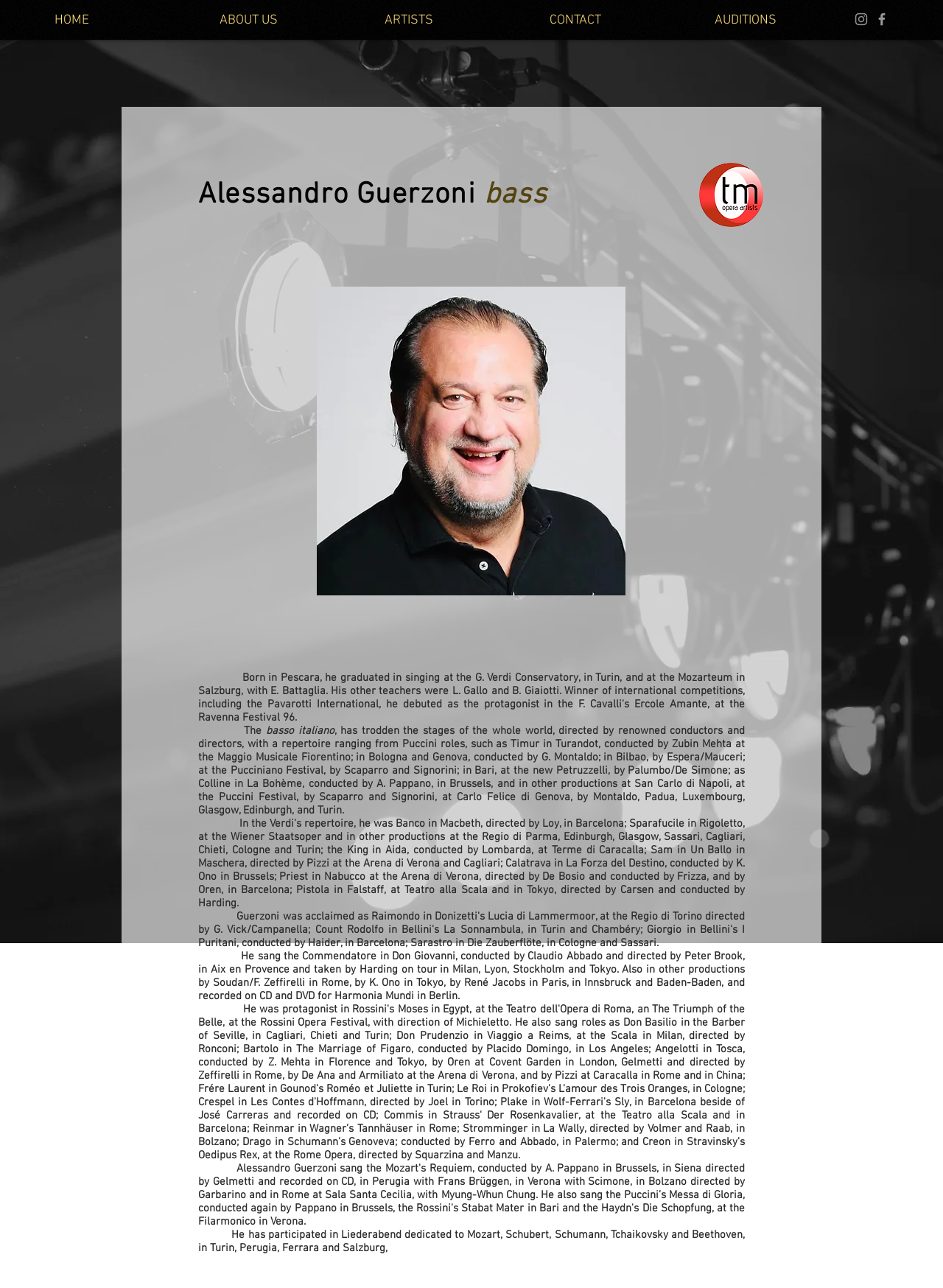Provide a thorough description of the webpage's content and layout.

The webpage is about Alessandro Guerzoni, an Italian bass singer. At the top, there is a navigation bar with five links: "HOME", "ABOUT US", "ARTISTS", "CONTACT", and "AUDITIONS". To the right of the navigation bar, there is a social bar with two links, "Instagram" and "Trucco Management Brussels", each accompanied by an image.

Below the navigation bar, there is a large heading that reads "Alessandro Guerzoni bass". To the right of the heading, there is an image of the logo "TM 2.png". Below the heading, there is a large image of Alessandro Guerzoni.

The main content of the webpage is a biographical text about Alessandro Guerzoni's career as a bass singer. The text is divided into three paragraphs, each describing his performances in various operas and concerts around the world. The text is quite detailed, mentioning specific conductors, directors, and locations where he has performed.

Overall, the webpage is focused on showcasing Alessandro Guerzoni's career and achievements as a bass singer, with a clear and easy-to-read layout.